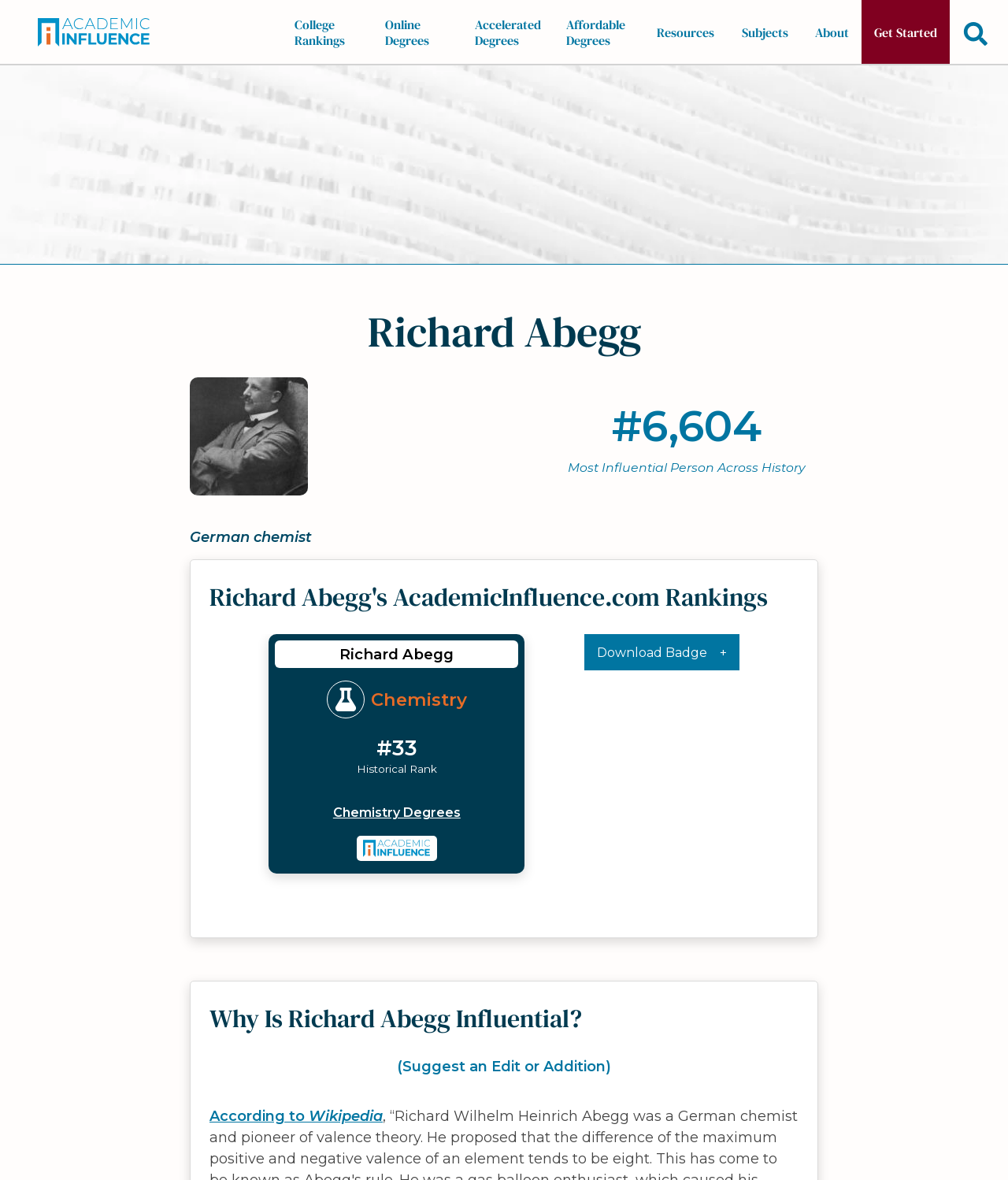Mark the bounding box of the element that matches the following description: "Affordable Degrees".

[0.567, 0.0, 0.655, 0.054]